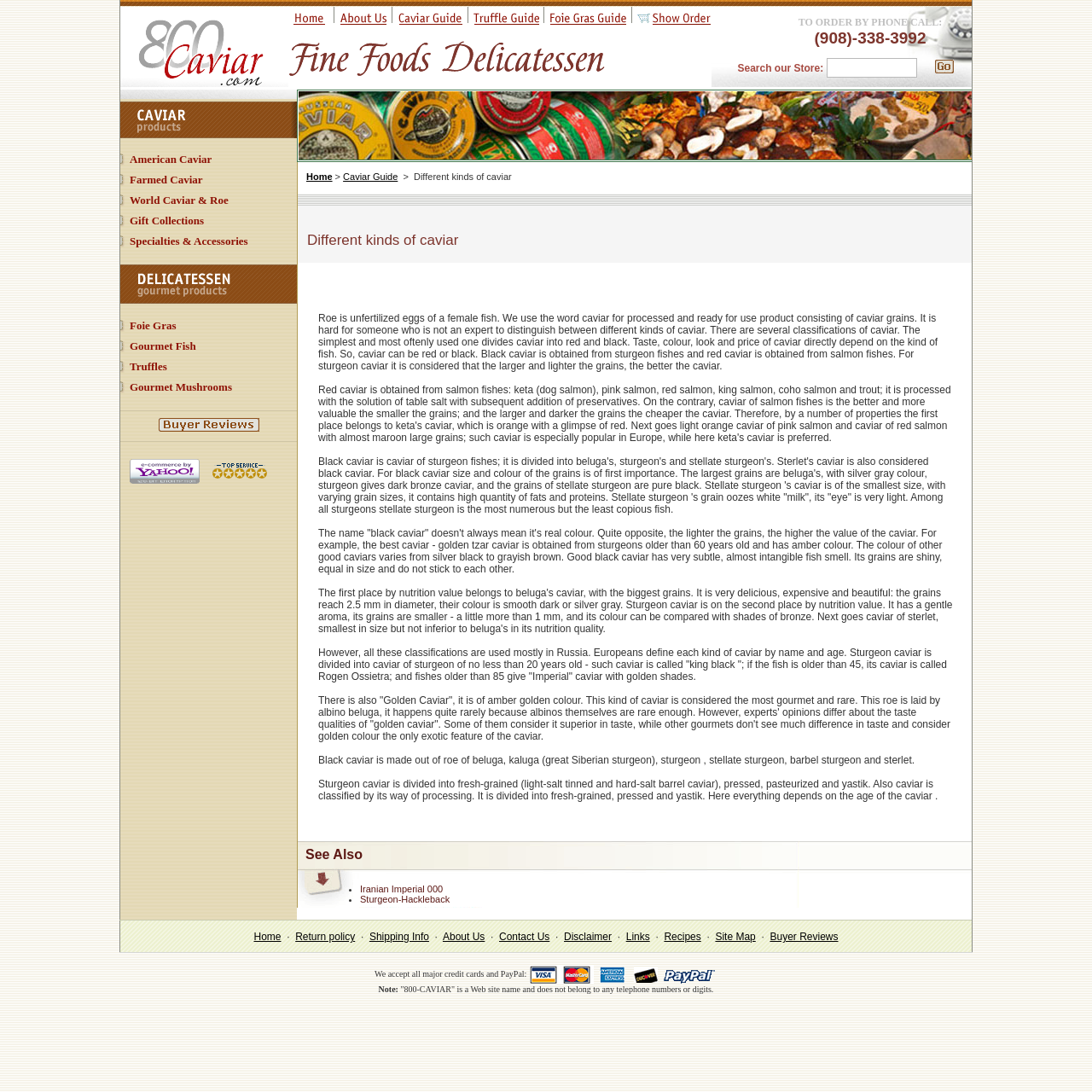Carefully examine the image and provide an in-depth answer to the question: What is the purpose of the 'TO ORDER BY PHONE CALL' section?

The 'TO ORDER BY PHONE CALL' section provides customers with an alternative method to place orders, in addition to online ordering. This may be useful for customers who prefer to speak with a sales representative or have questions about their order.